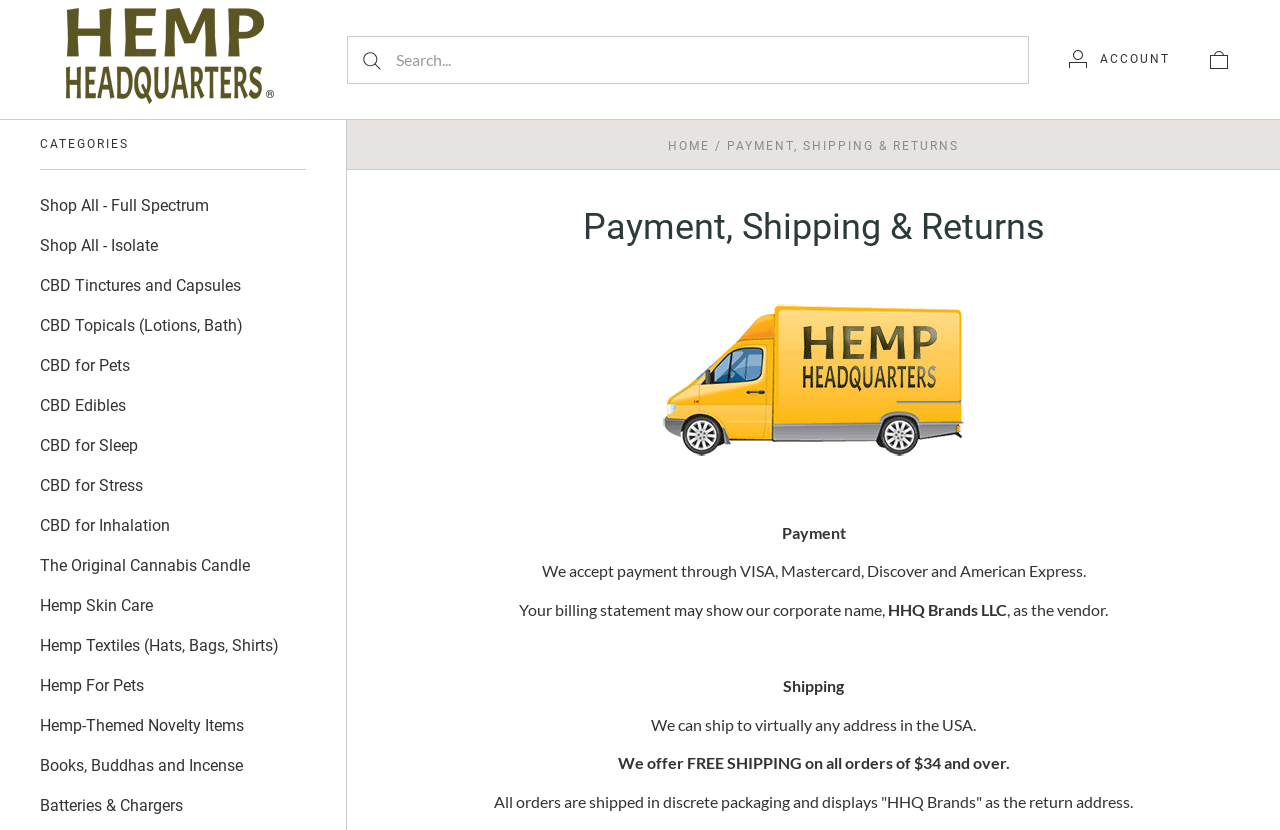Locate the UI element that matches the description US Radio Programming in the webpage screenshot. Return the bounding box coordinates in the format (top-left x, top-left y, bottom-right x, bottom-right y), with values ranging from 0 to 1.

None